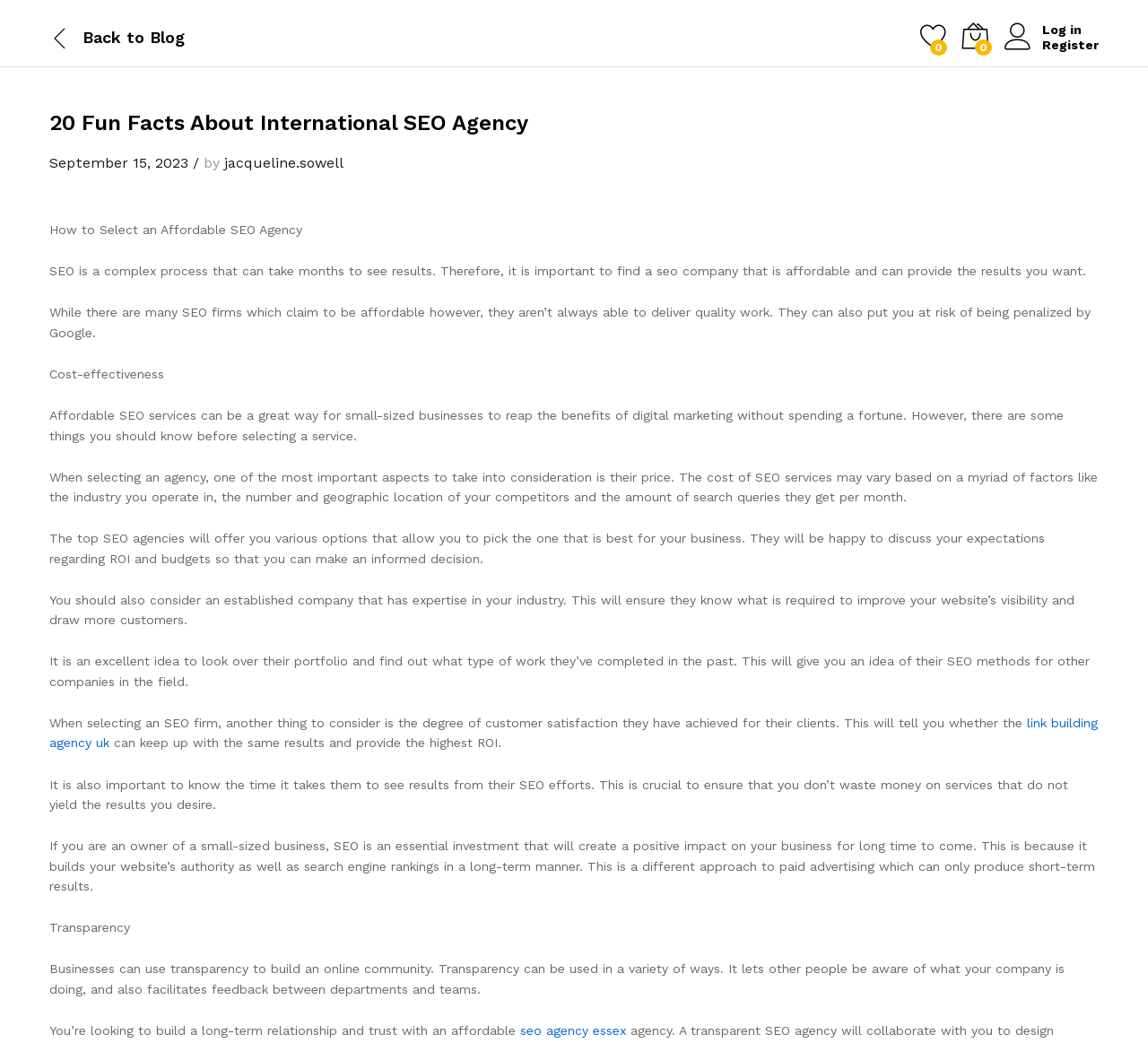Specify the bounding box coordinates of the area that needs to be clicked to achieve the following instruction: "Register".

[0.875, 0.036, 0.957, 0.051]